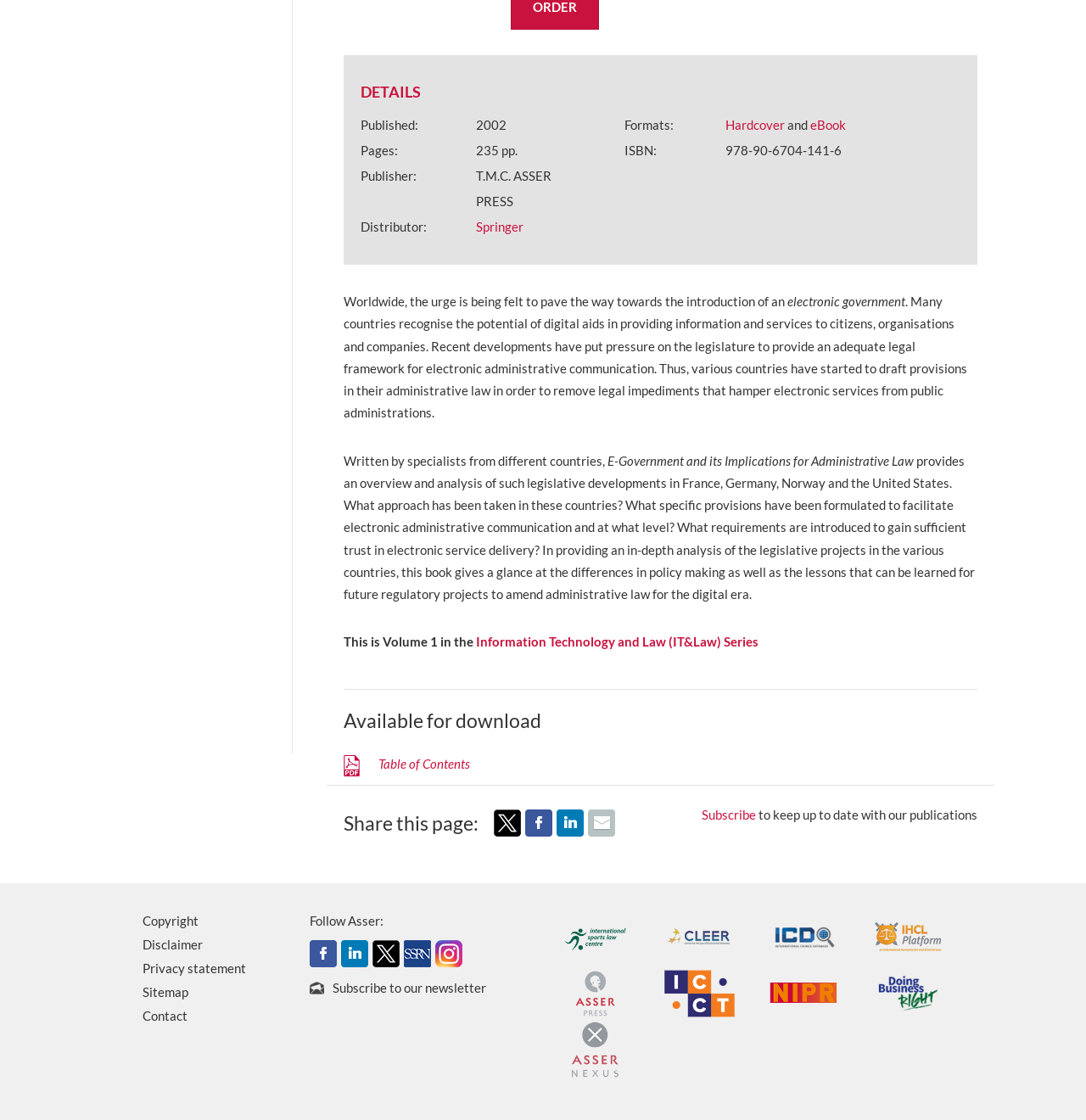Predict the bounding box coordinates for the UI element described as: "title="Sportslaw"". The coordinates should be four float numbers between 0 and 1, presented as [left, top, right, bottom].

[0.516, 0.828, 0.58, 0.842]